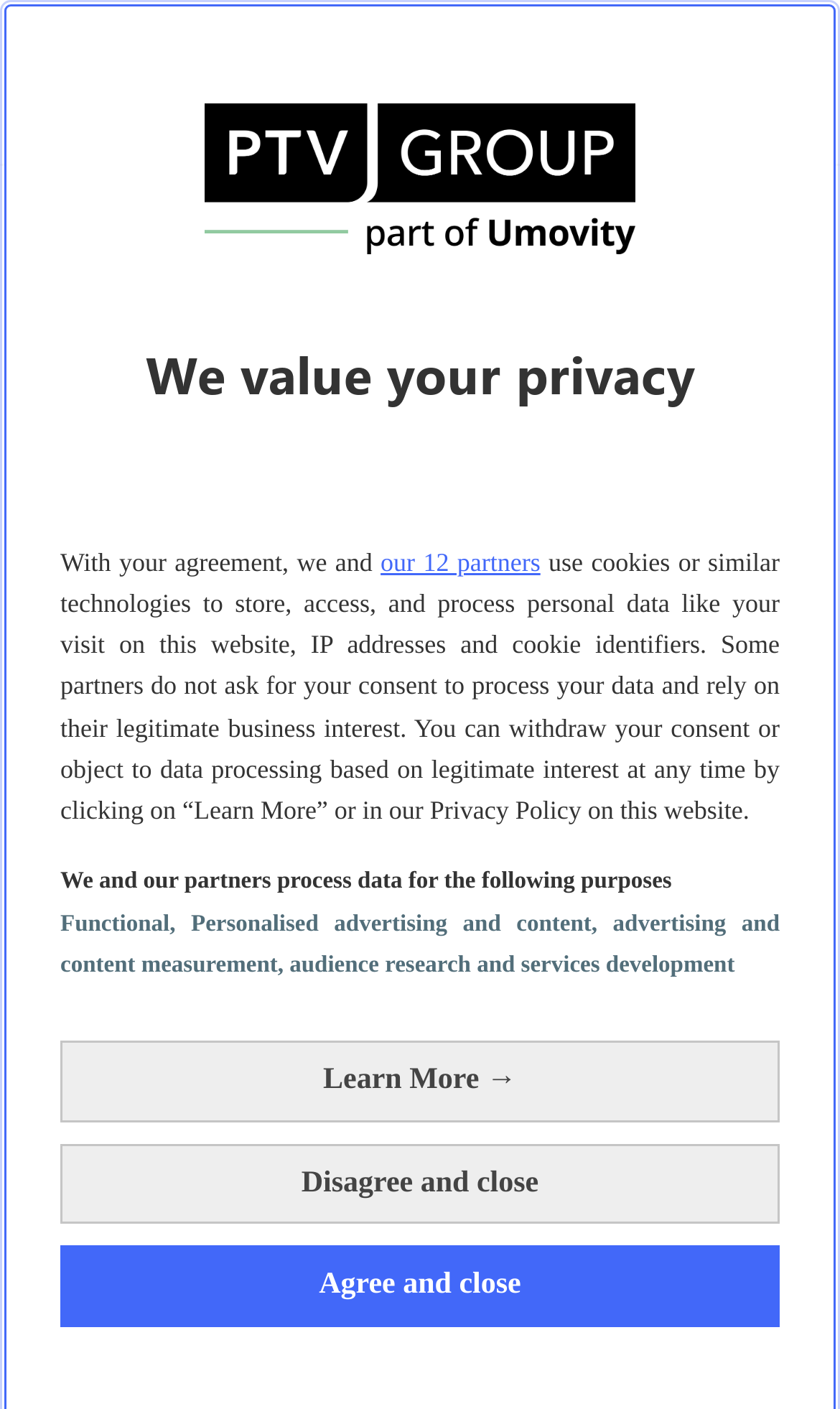Using the element description provided, determine the bounding box coordinates in the format (top-left x, top-left y, bottom-right x, bottom-right y). Ensure that all values are floating point numbers between 0 and 1. Element description: Agree and close

[0.072, 0.884, 0.928, 0.942]